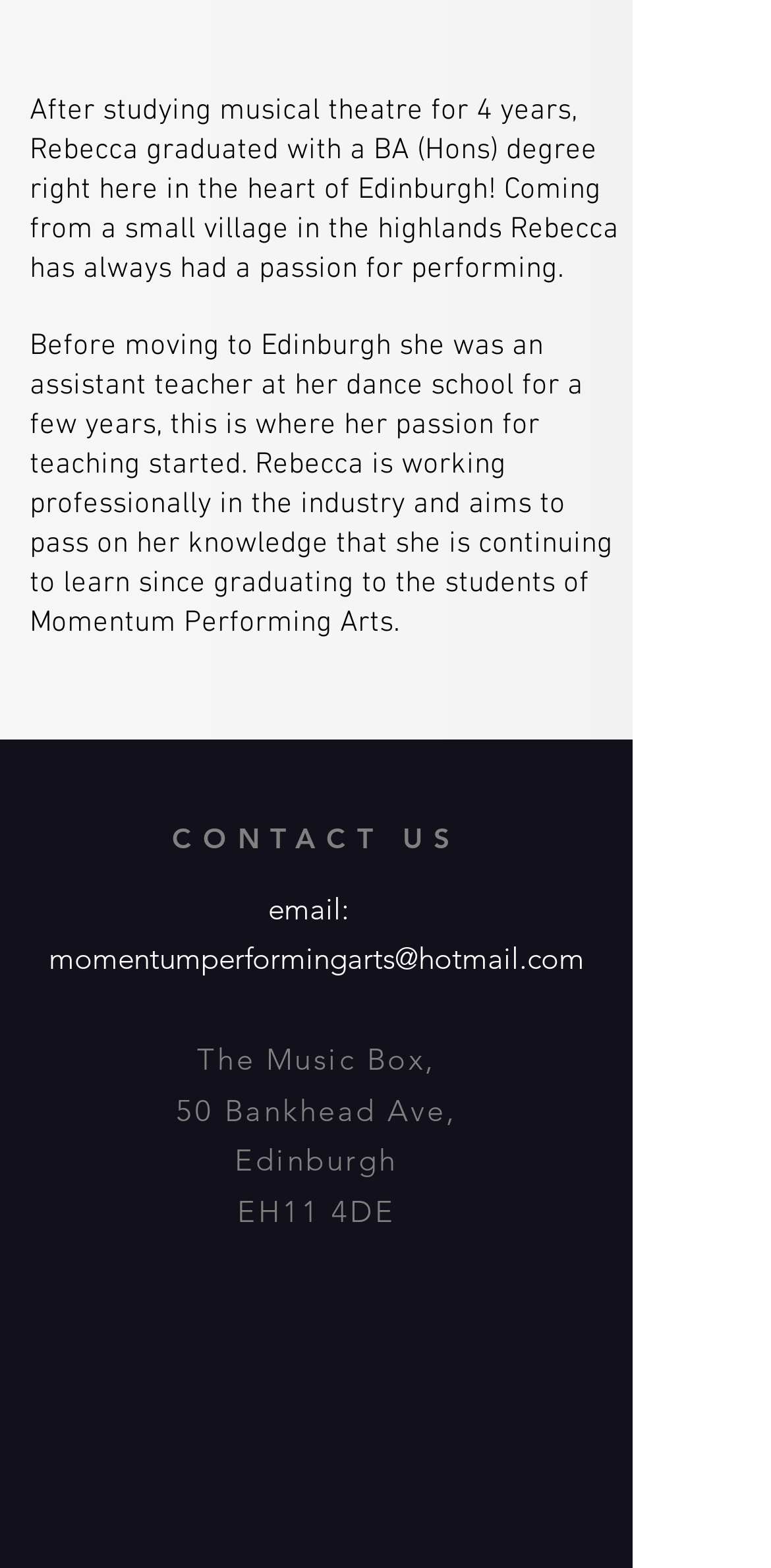What social media platforms are available?
Relying on the image, give a concise answer in one word or a brief phrase.

Instagram, Twitter, Facebook, Google+